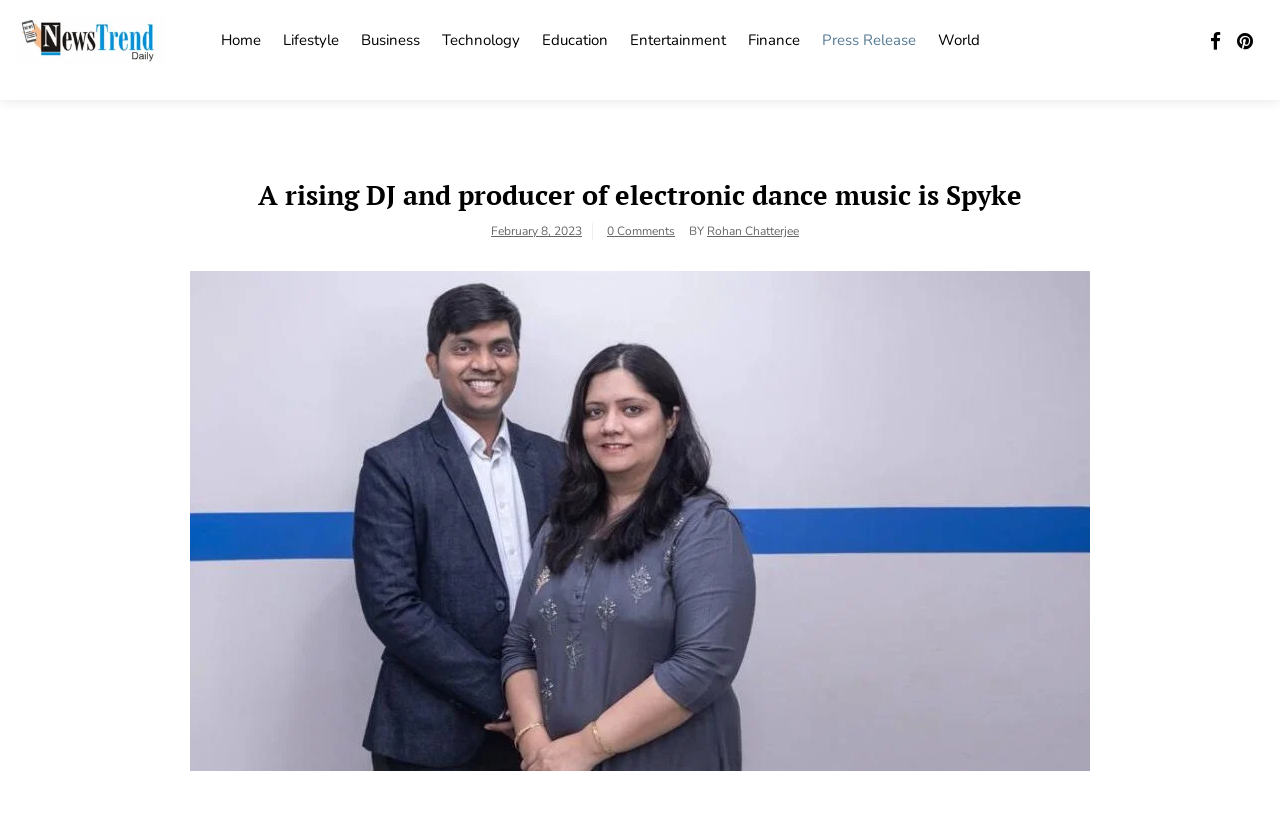Find the main header of the webpage and produce its text content.

A rising DJ and producer of electronic dance music is Spyke